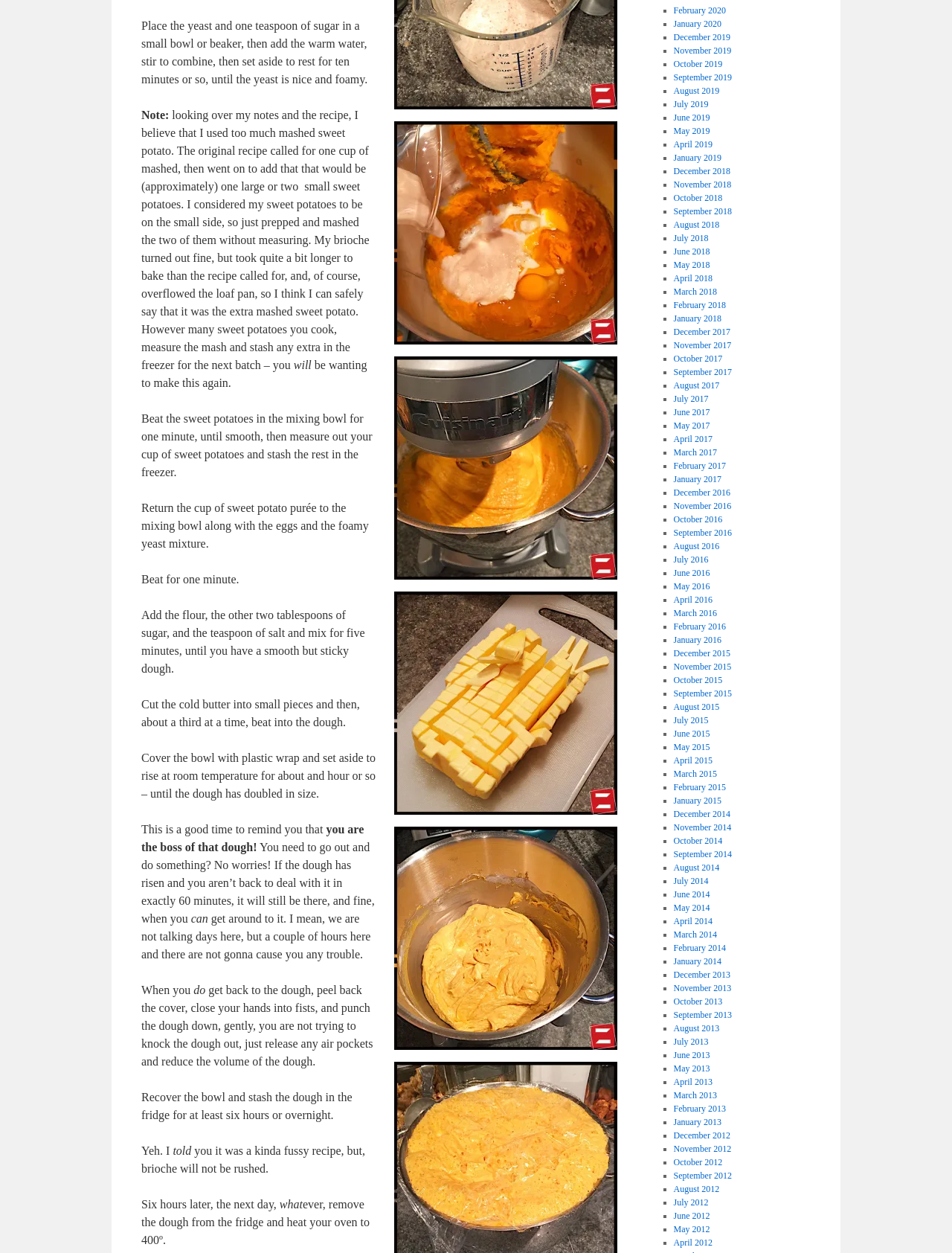Based on the element description June 2018, identify the bounding box of the UI element in the given webpage screenshot. The coordinates should be in the format (top-left x, top-left y, bottom-right x, bottom-right y) and must be between 0 and 1.

[0.707, 0.197, 0.746, 0.205]